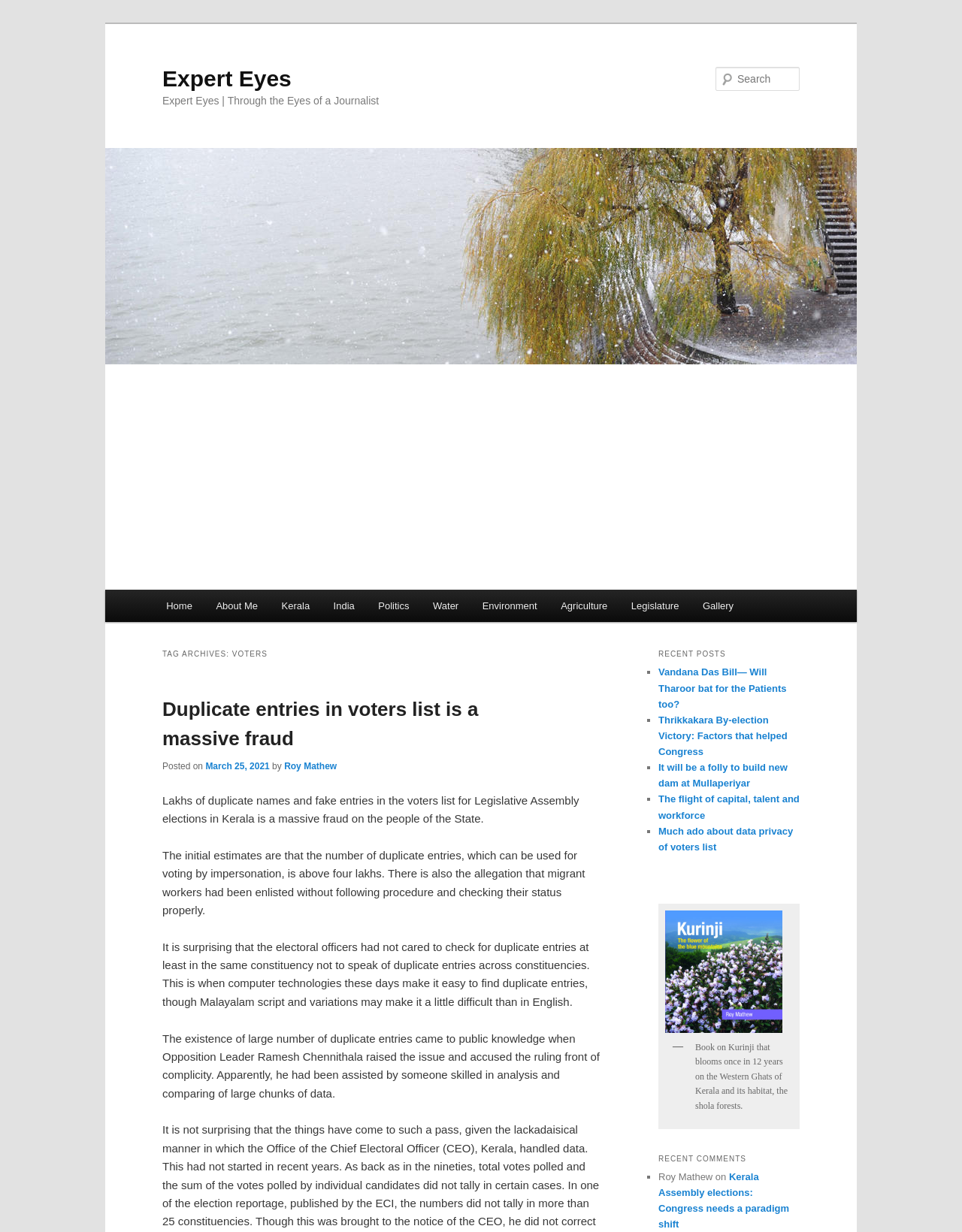Please identify the bounding box coordinates for the region that you need to click to follow this instruction: "Search for something".

[0.744, 0.054, 0.831, 0.074]